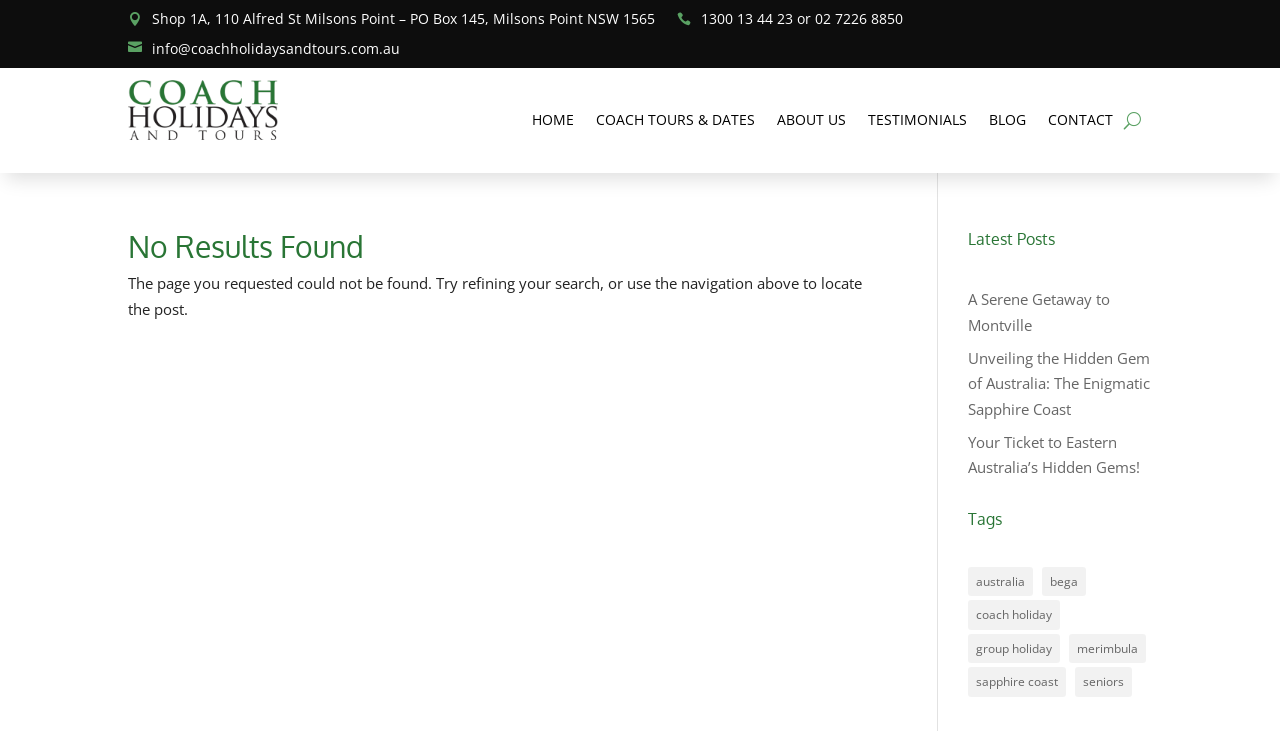Identify the primary heading of the webpage and provide its text.

No Results Found